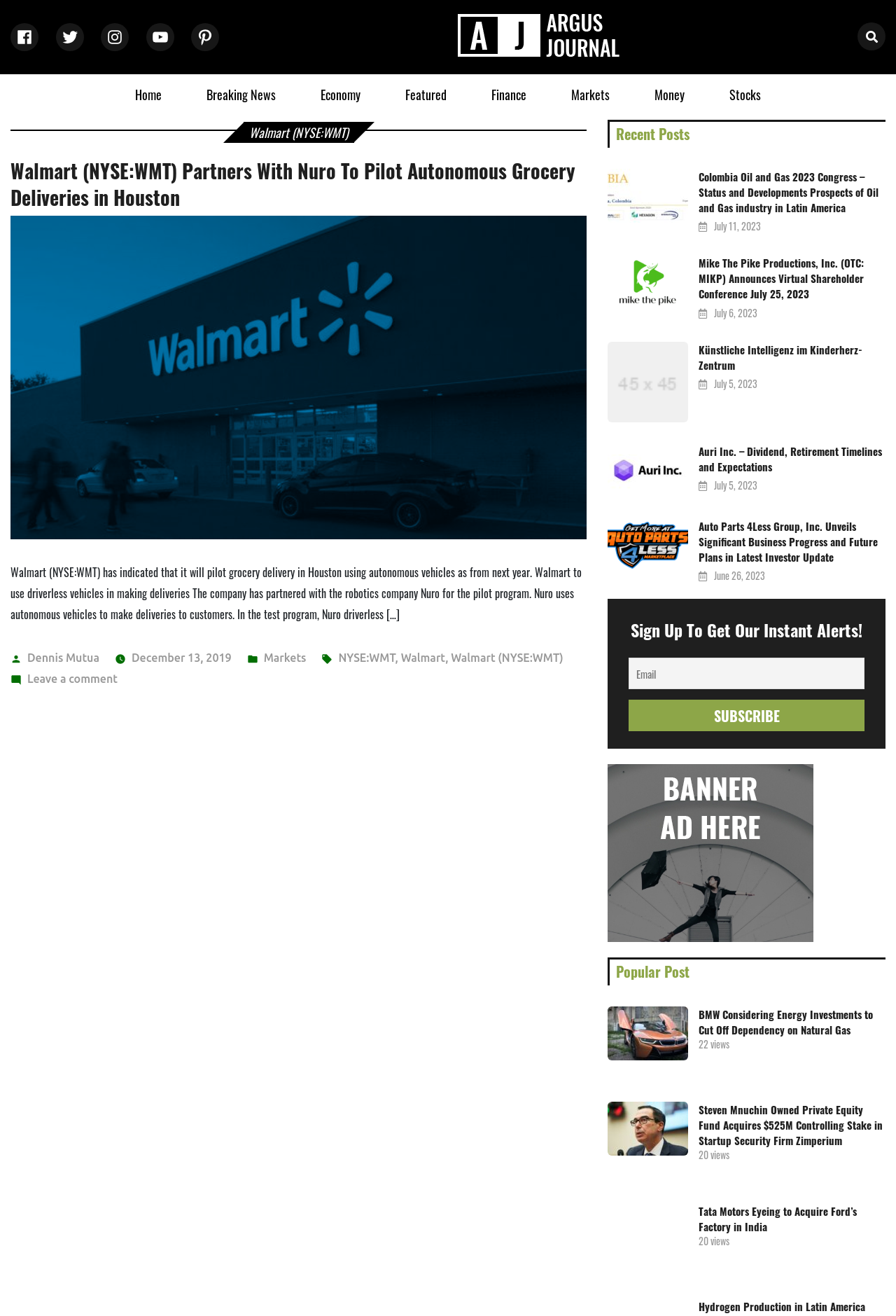Explain the contents of the webpage comprehensively.

This webpage is a news website focused on finance and economy. At the top, there is a navigation menu with social links to Facebook, Twitter, Instagram, YouTube, and Pinterest. Next to it is a link to the website's logo, Argus Journal. 

Below the navigation menu, there is a top menu with links to various sections of the website, including Home, Breaking News, Economy, Featured, Finance, Markets, Money, and Stocks.

The main content of the webpage is an article about Walmart partnering with Nuro to pilot autonomous grocery deliveries in Houston. The article has a heading, a figure, and a block of text that summarizes the content. Below the article, there is a footer section with information about the author, date, and categories.

To the right of the article, there is a section with recent posts, each with a heading, a link, and an image. The posts are listed in a vertical column, with the most recent one at the top.

At the bottom of the webpage, there is a section to sign up for instant alerts, with a heading, a textbox to enter an email address, and a subscribe button. Next to it is a section with popular posts, each with a link and a view count.

Overall, the webpage has a clean and organized layout, with clear headings and concise text. The use of images and icons adds visual appeal to the webpage.